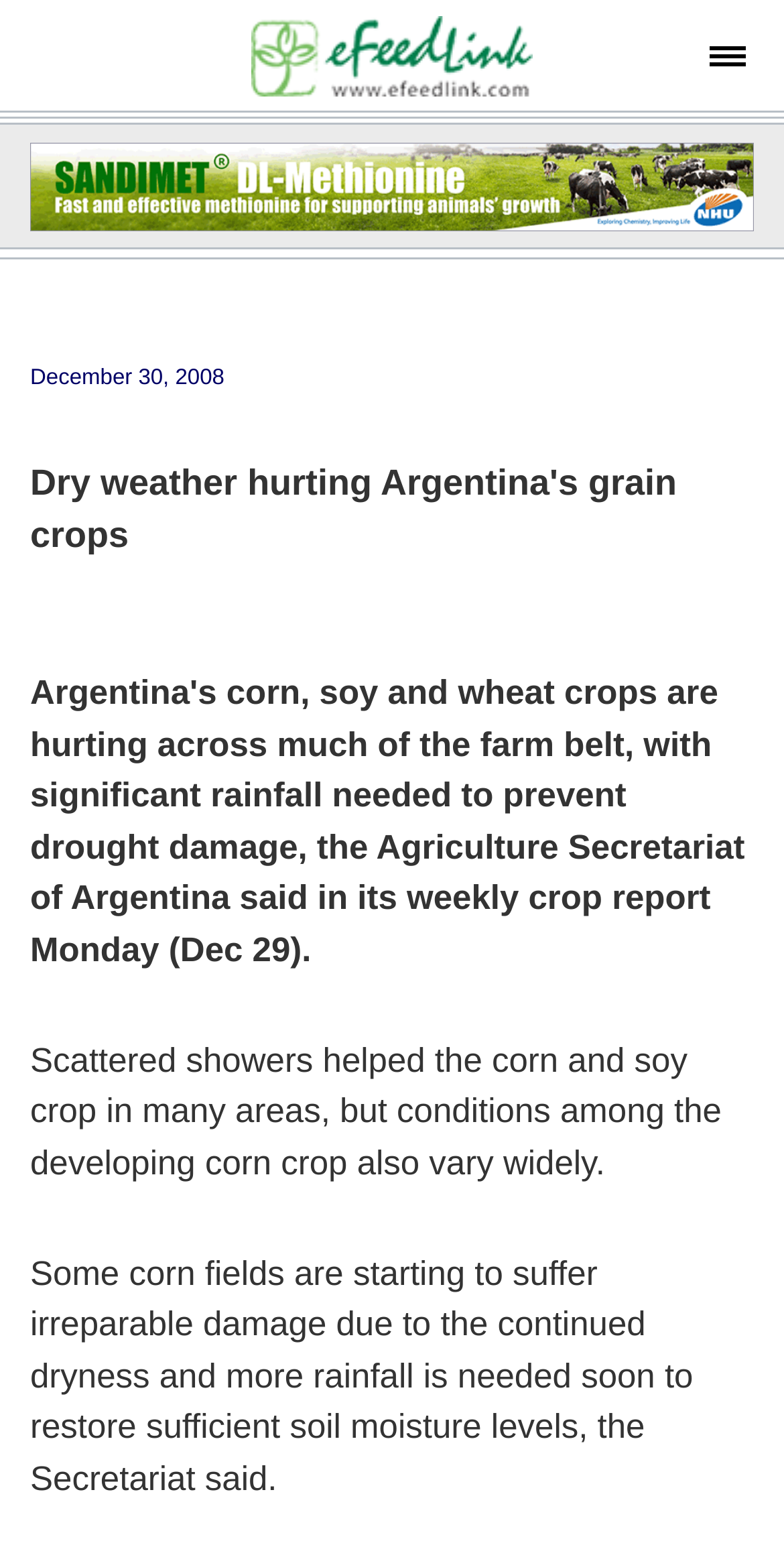What is the condition of the corn crop in many areas?
Use the image to give a comprehensive and detailed response to the question.

I found the answer by reading the StaticText element with the text 'Scattered showers helped the corn and soy crop in many areas, but conditions among the developing corn crop also vary widely.' which is located in the middle of the webpage.